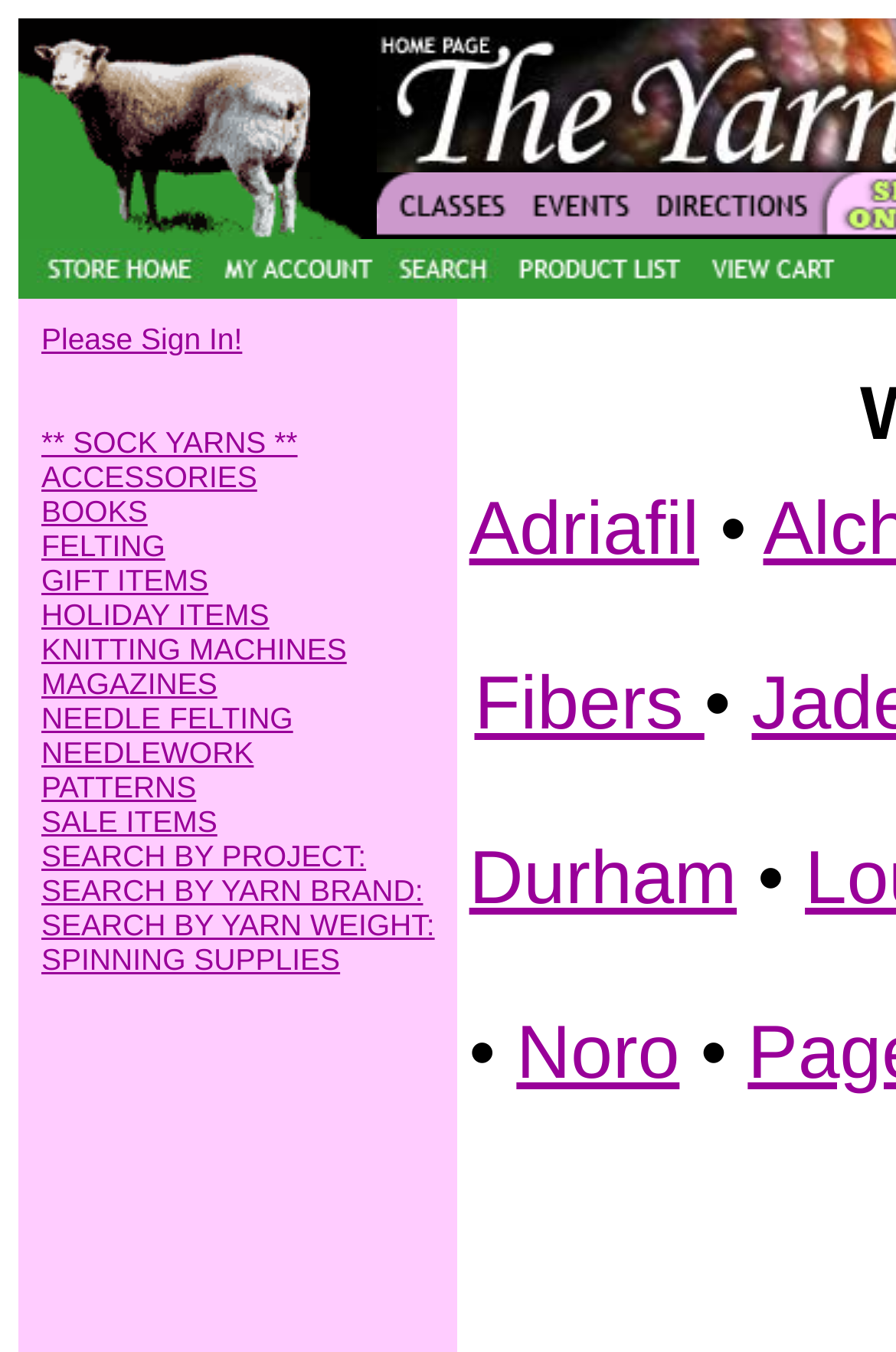Answer the question below using just one word or a short phrase: 
What is the first category of products listed?

Sock Yarns